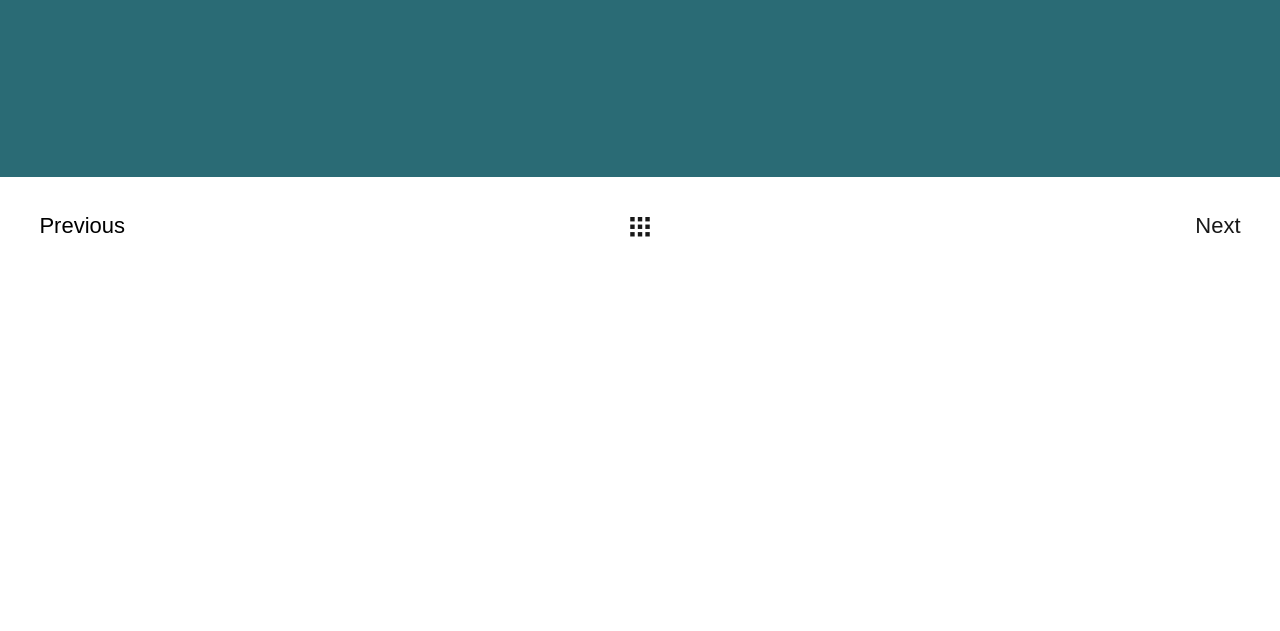Given the element description, predict the bounding box coordinates in the format (top-left x, top-left y, bottom-right x, bottom-right y), using floating point numbers between 0 and 1: Facebook

[0.859, 0.563, 0.931, 0.599]